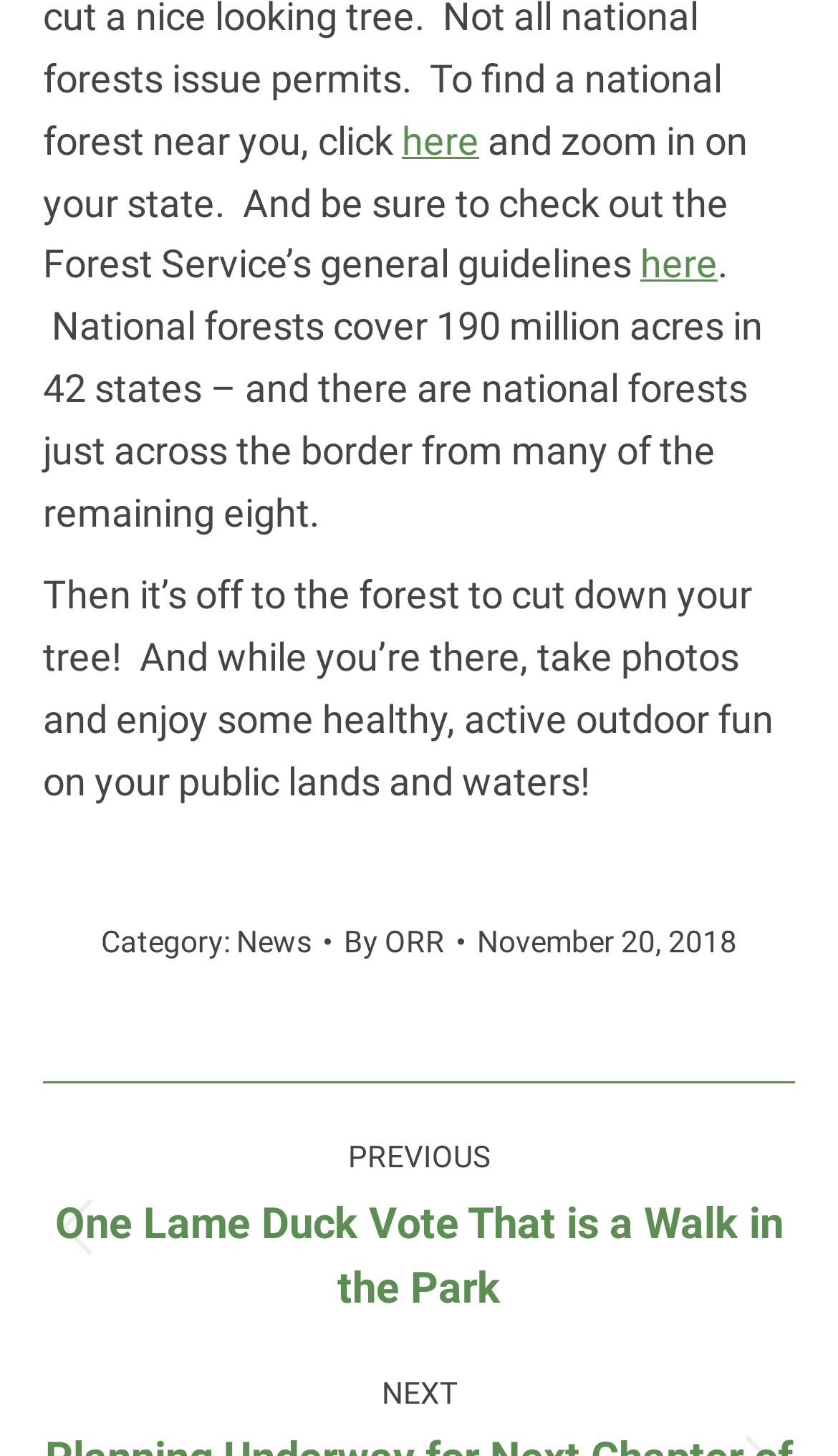Can you give a detailed response to the following question using the information from the image? What is the category of the article?

I found the StaticText element [505] with the text 'Category: ', and the next element [506] is a link with the text 'News'. Therefore, the category of the article is News.